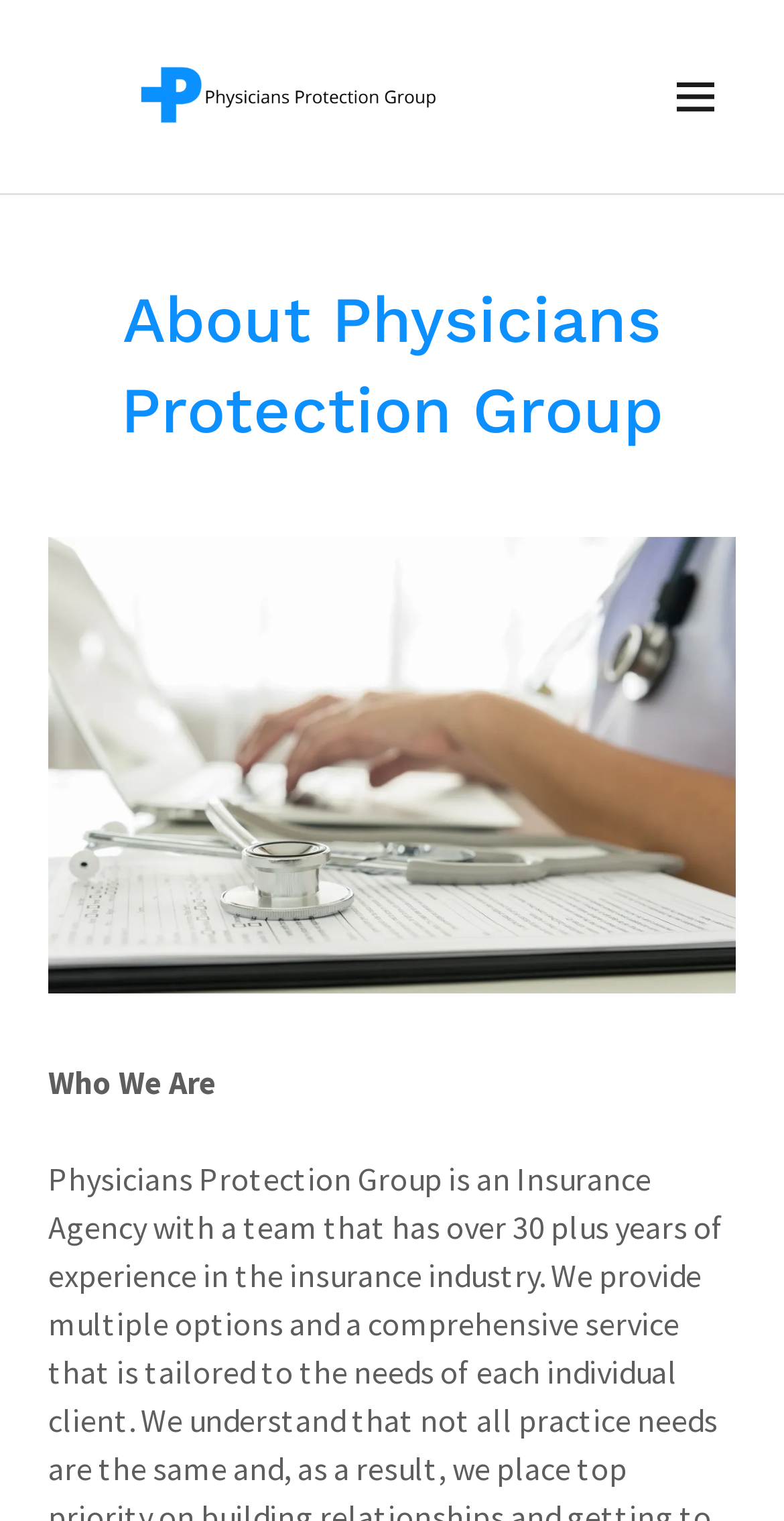Based on the element description, predict the bounding box coordinates (top-left x, top-left y, bottom-right x, bottom-right y) for the UI element in the screenshot: aria-label="Hamburger Site Navigation Icon"

[0.836, 0.037, 0.938, 0.09]